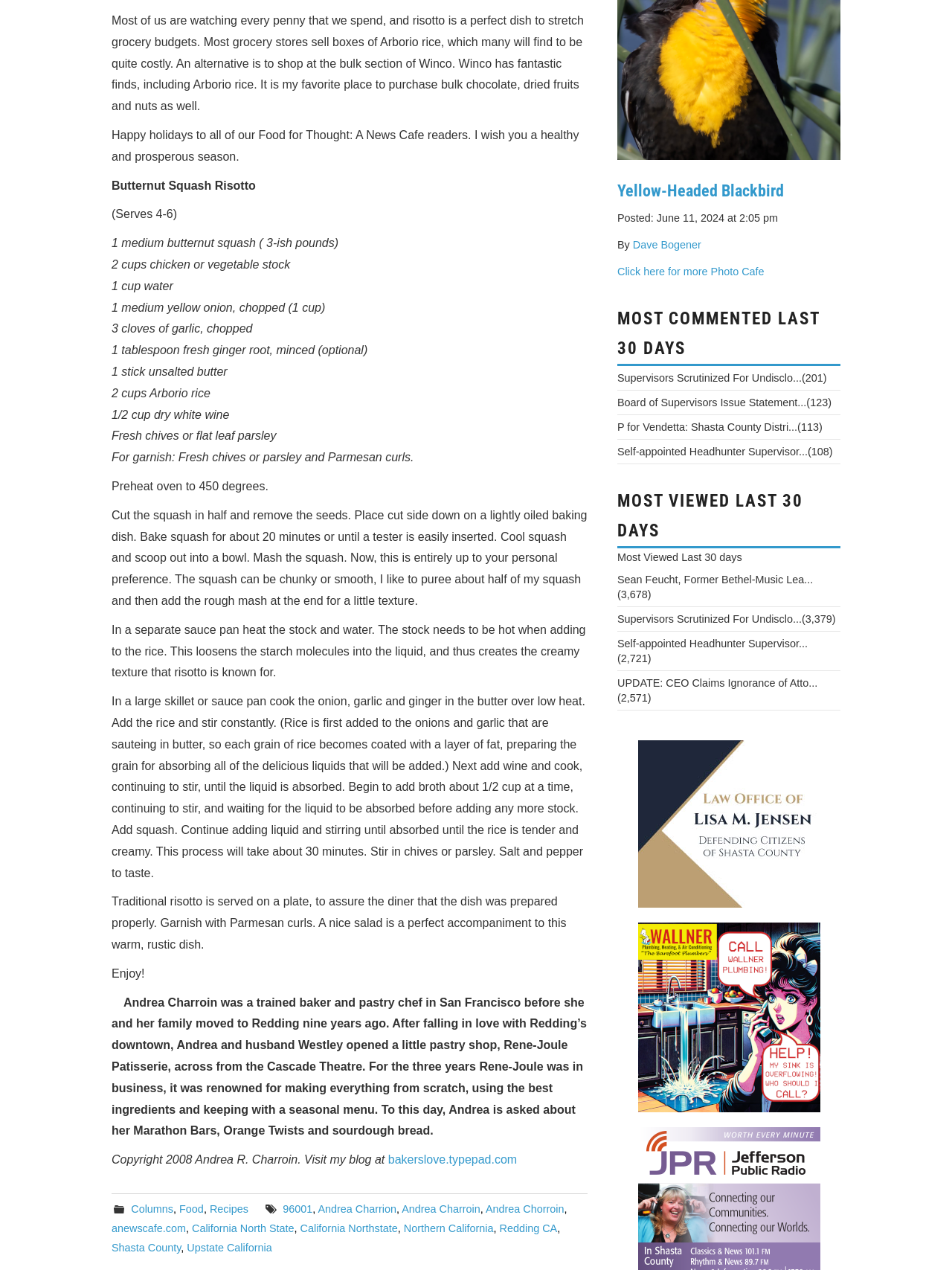Find the bounding box of the UI element described as: "Supervisors Scrutinized For Undisclo...(3,379)". The bounding box coordinates should be given as four float values between 0 and 1, i.e., [left, top, right, bottom].

[0.648, 0.482, 0.878, 0.492]